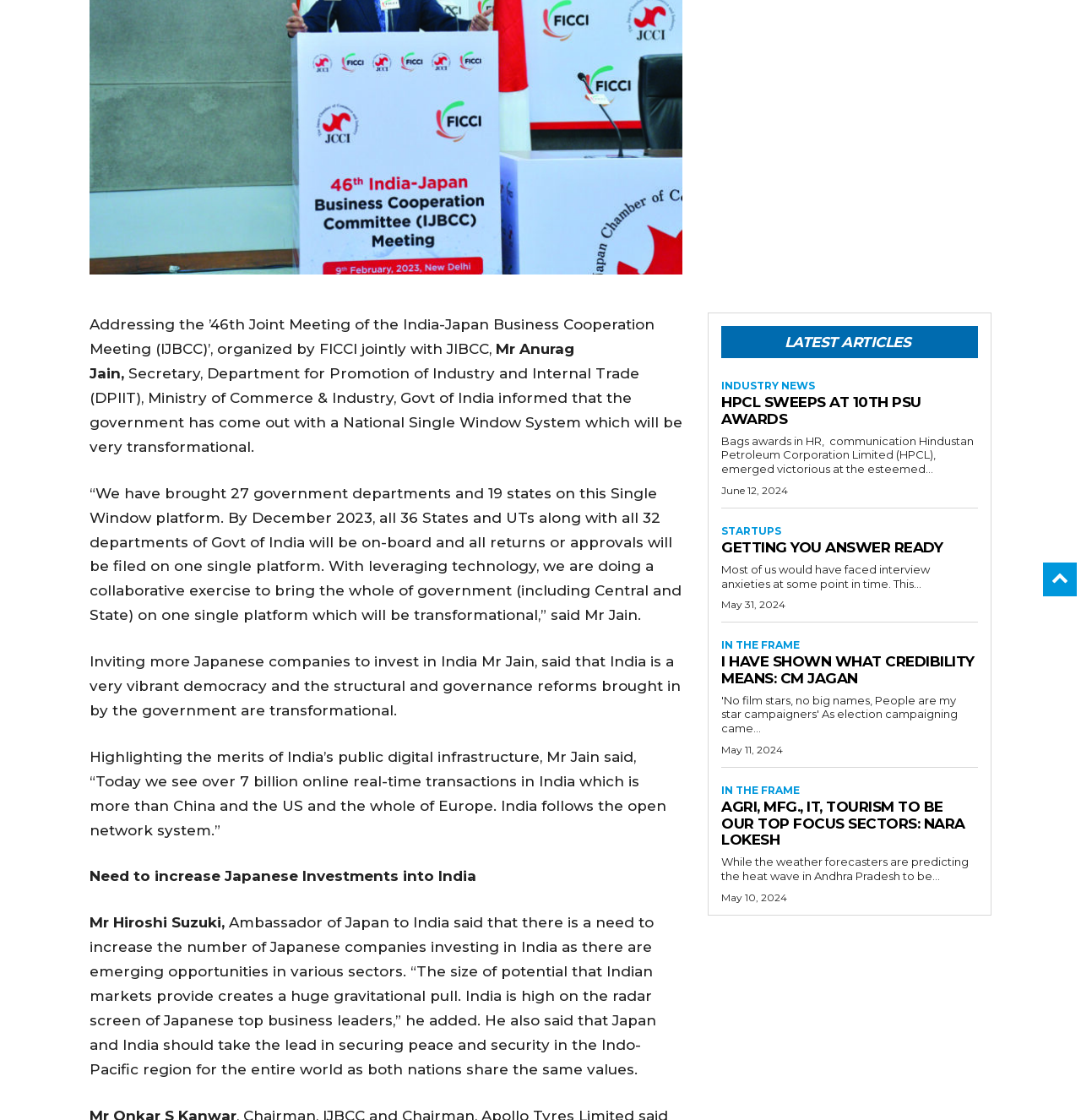Using the format (top-left x, top-left y, bottom-right x, bottom-right y), and given the element description, identify the bounding box coordinates within the screenshot: Startups

[0.667, 0.469, 0.723, 0.48]